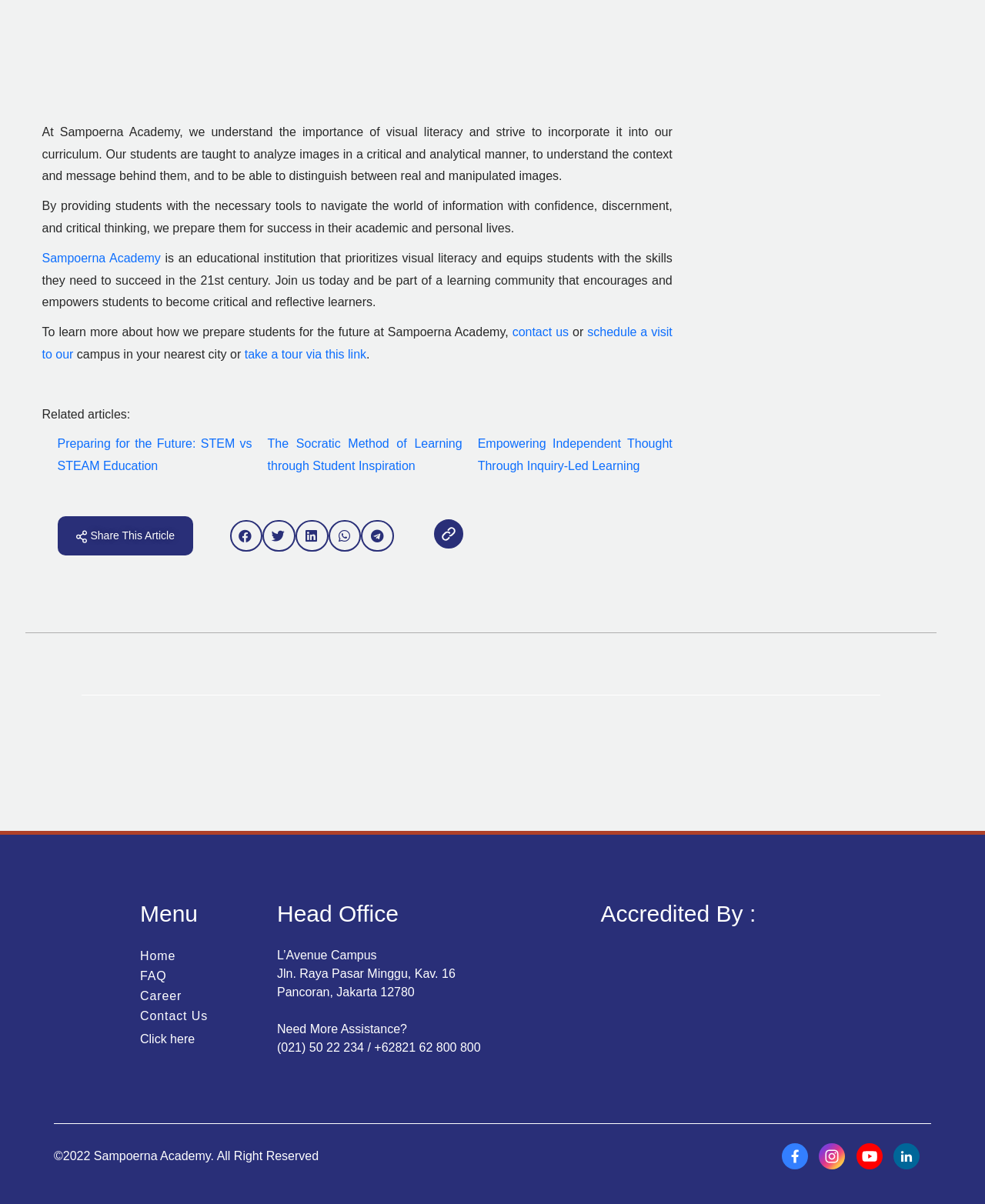Use a single word or phrase to answer the question: What is the focus of Sampoerna Academy's curriculum?

Visual literacy